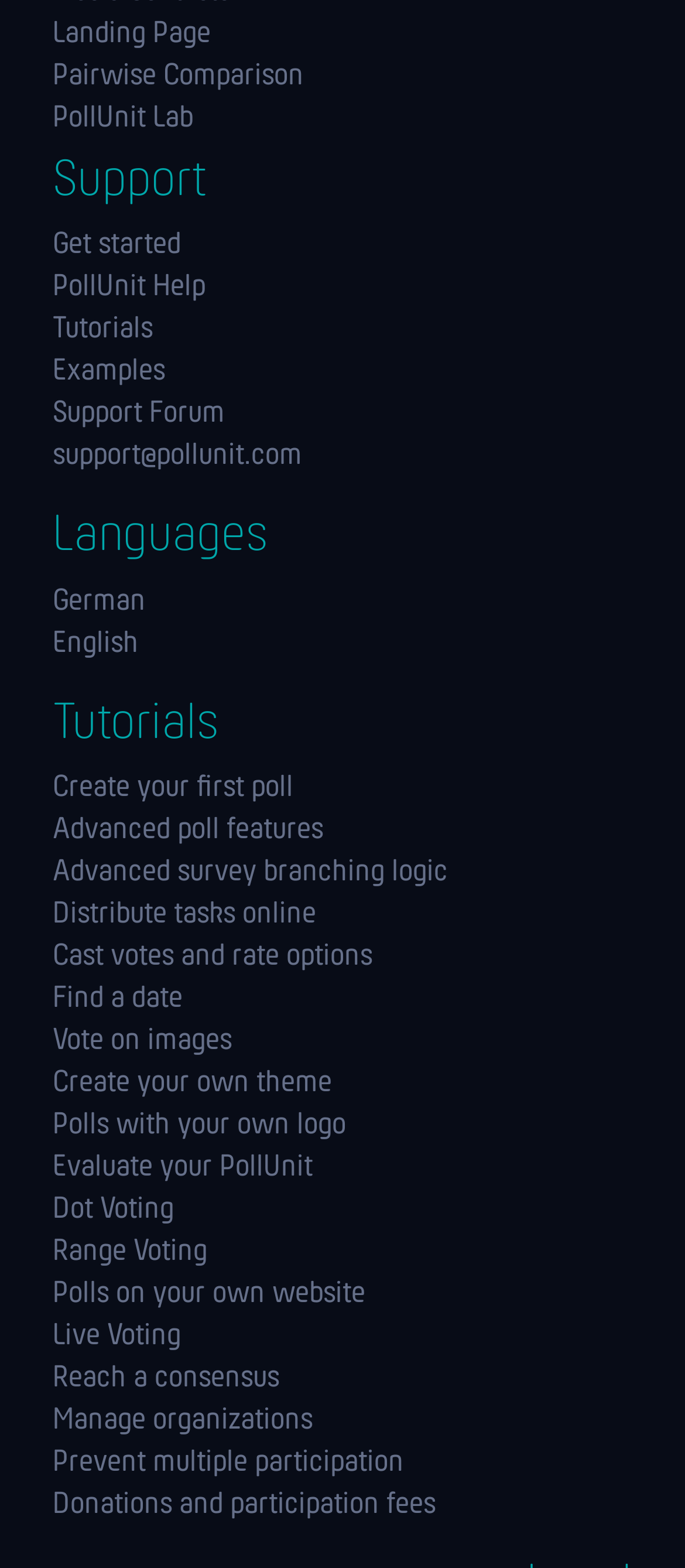Provide the bounding box coordinates of the HTML element this sentence describes: "Support Forum".

[0.077, 0.255, 0.923, 0.275]